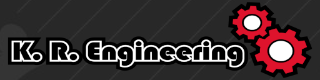With reference to the screenshot, provide a detailed response to the question below:
What is the background of the logo?

According to the caption, the logo is set against a dark background with subtle diagonal lines, giving it a modern and professional appearance.